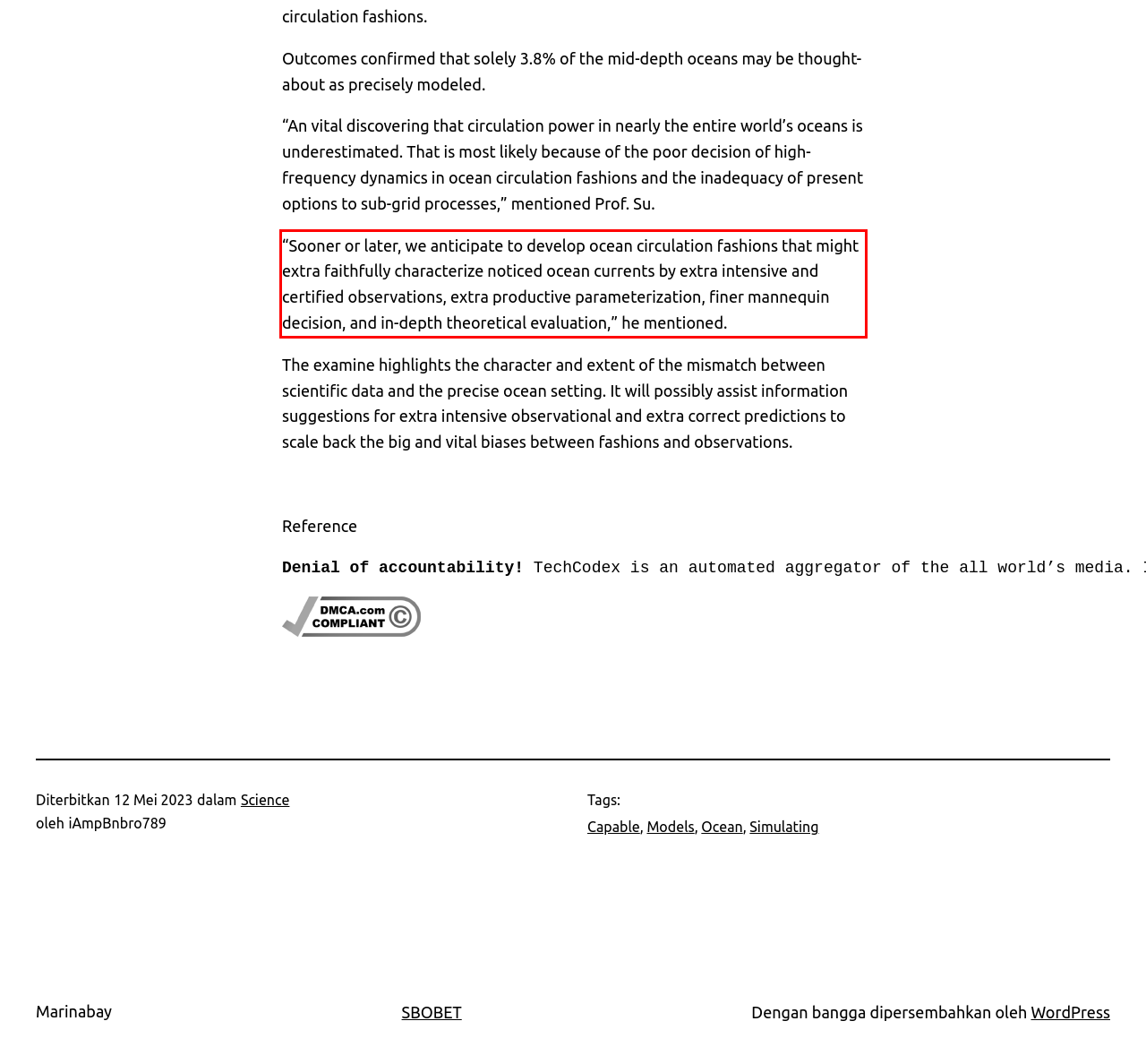Please identify the text within the red rectangular bounding box in the provided webpage screenshot.

“Sooner or later, we anticipate to develop ocean circulation fashions that might extra faithfully characterize noticed ocean currents by extra intensive and certified observations, extra productive parameterization, finer mannequin decision, and in-depth theoretical evaluation,” he mentioned.